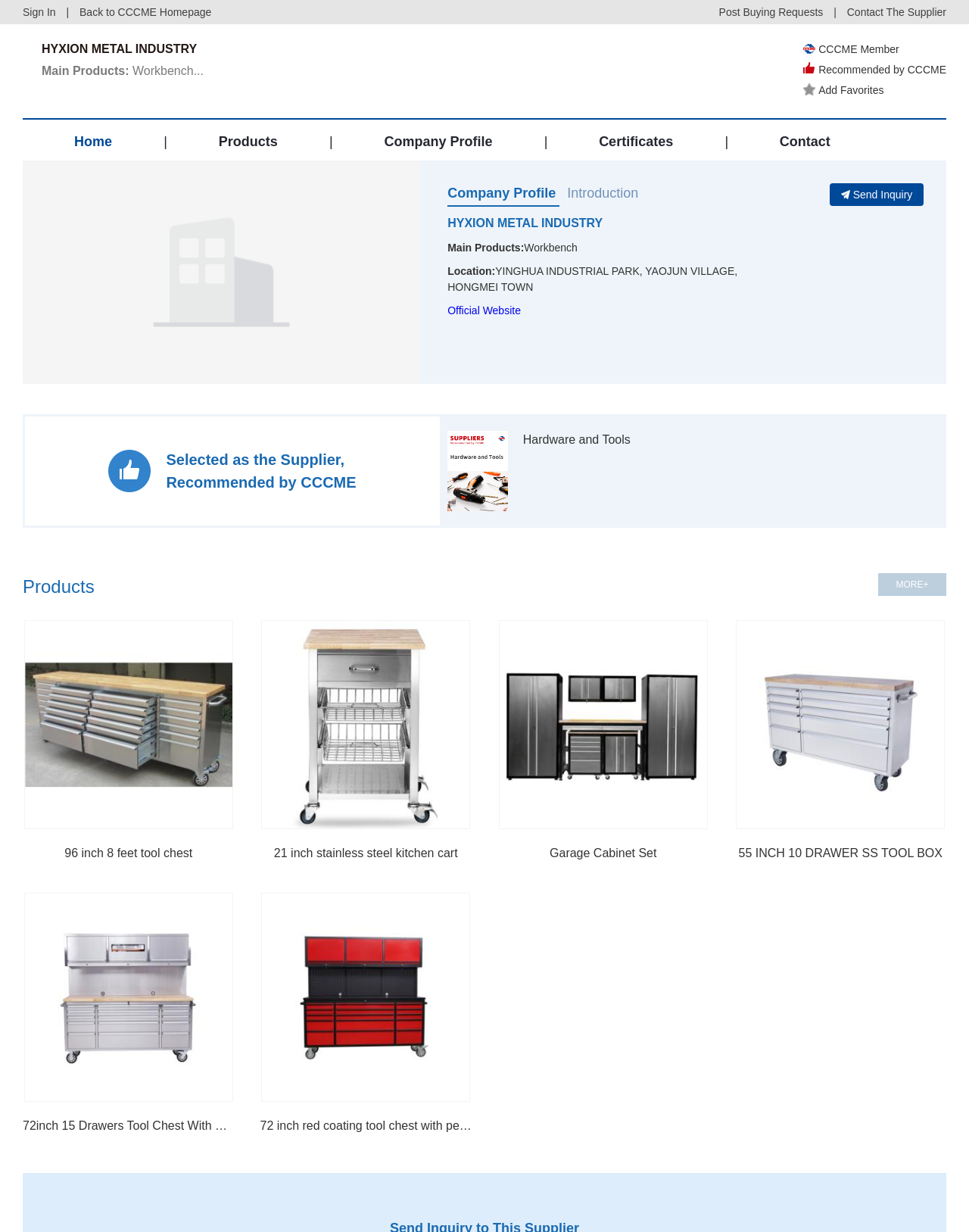Locate the bounding box of the UI element described in the following text: "Company Profile".

[0.396, 0.109, 0.508, 0.121]